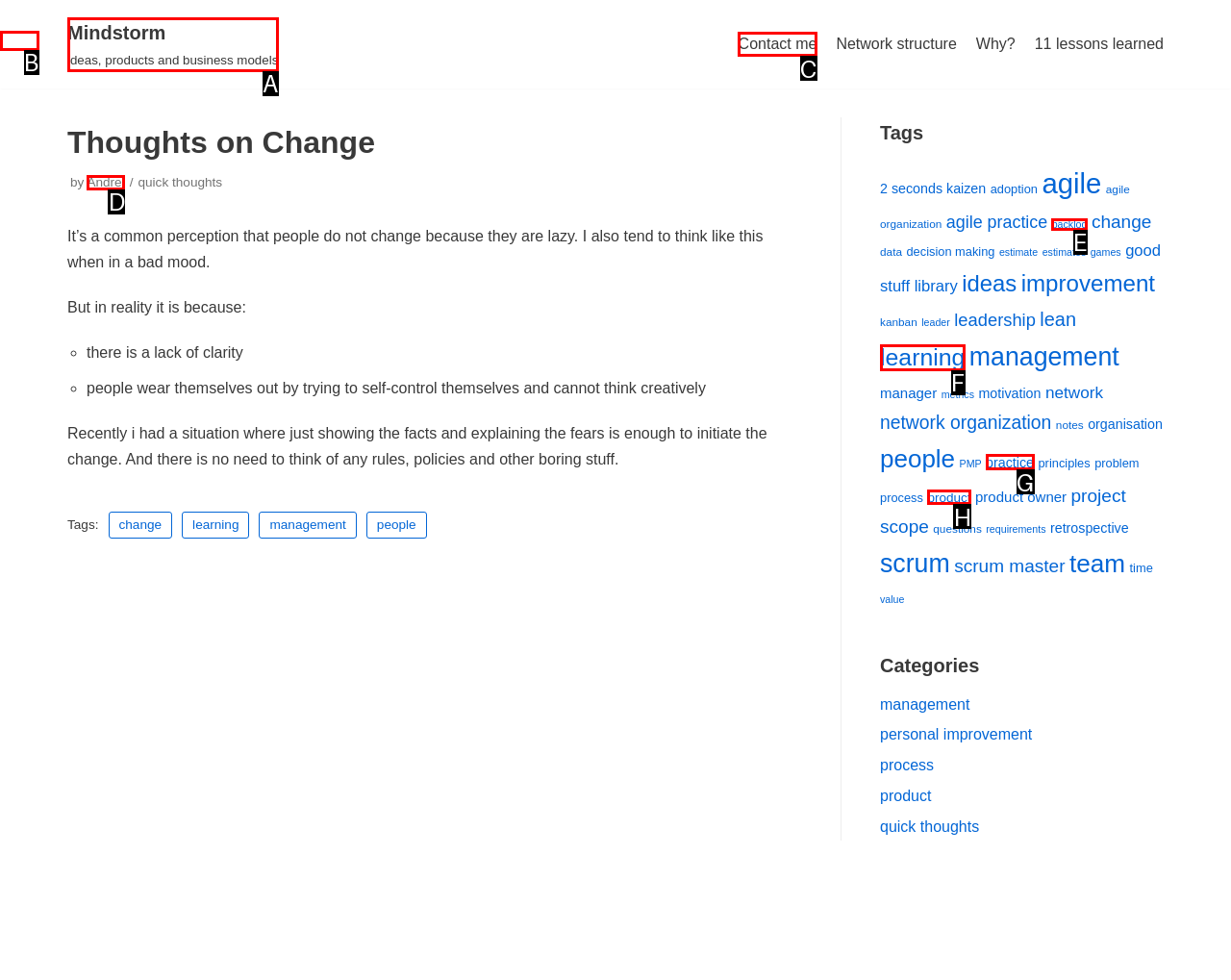Identify the letter that best matches this UI element description: Mindstormideas, products and business models
Answer with the letter from the given options.

A